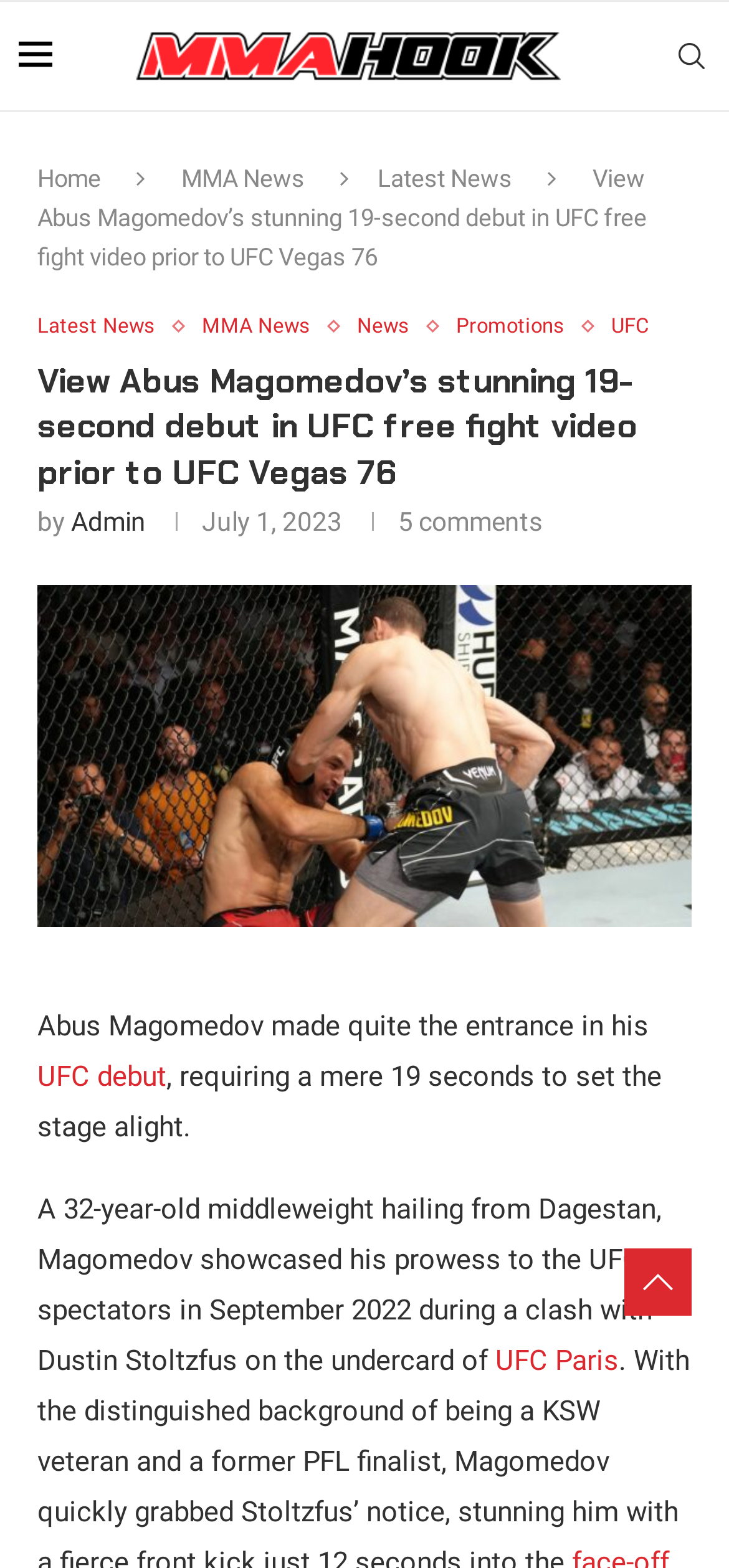Please specify the bounding box coordinates of the clickable section necessary to execute the following command: "Go to the Home page".

[0.051, 0.105, 0.138, 0.123]